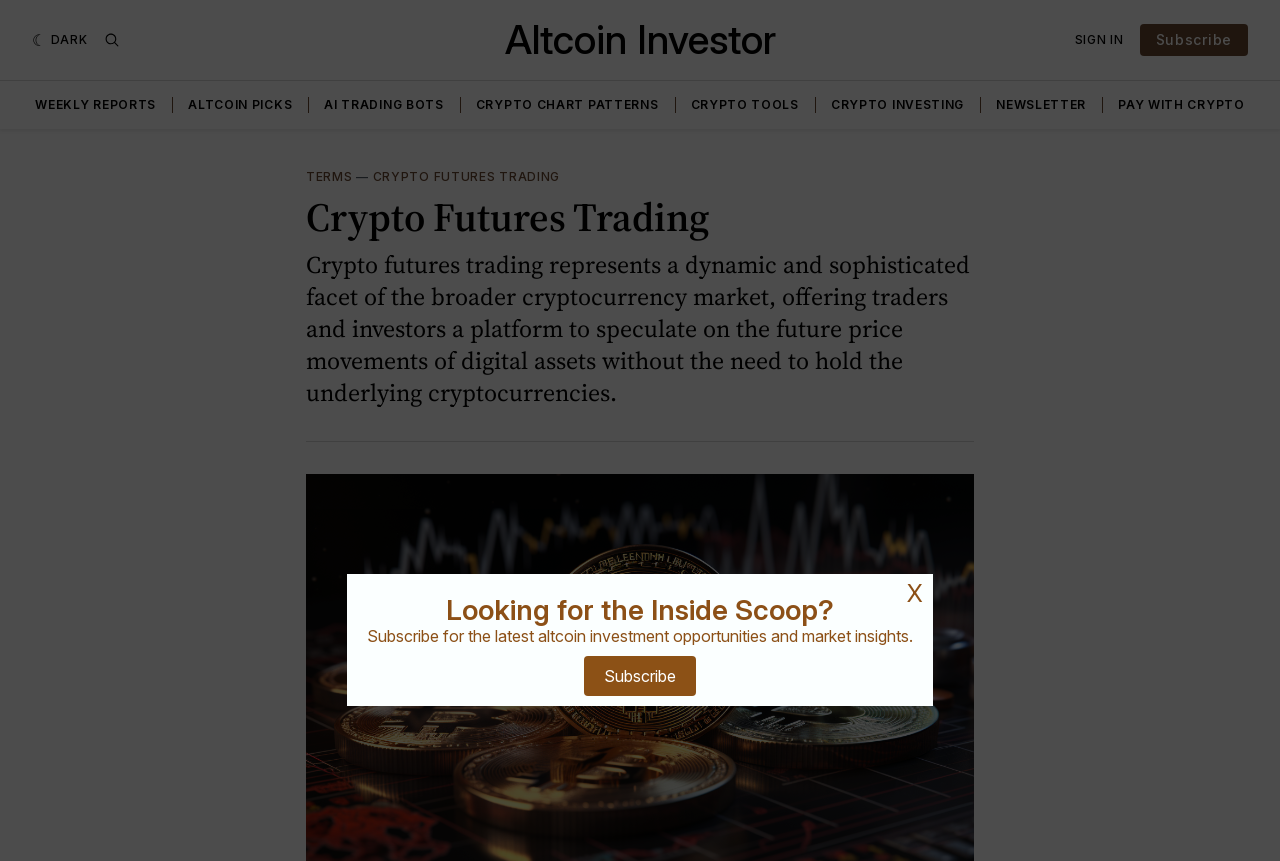Show the bounding box coordinates for the HTML element described as: "Crypto Investing".

[0.649, 0.113, 0.753, 0.131]